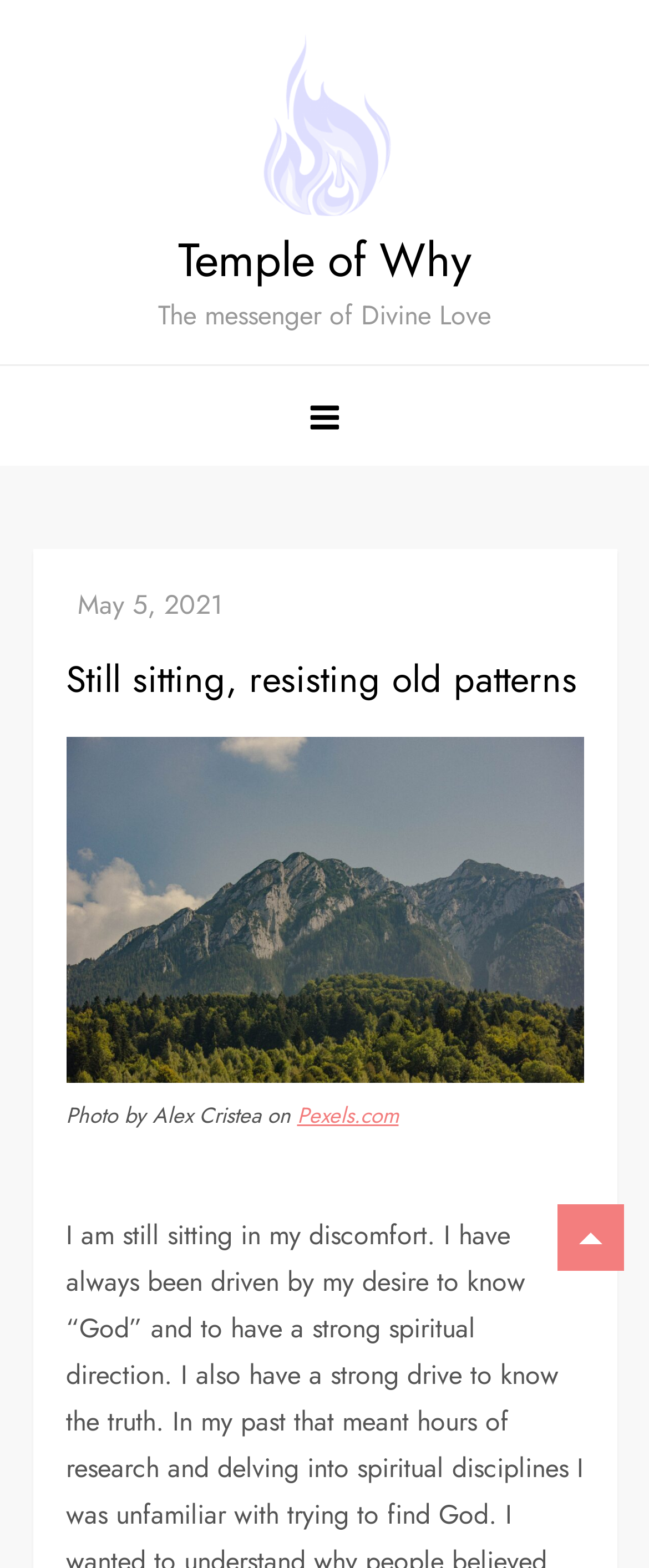How many links are there in the primary menu?
Based on the screenshot, provide your answer in one word or phrase.

1